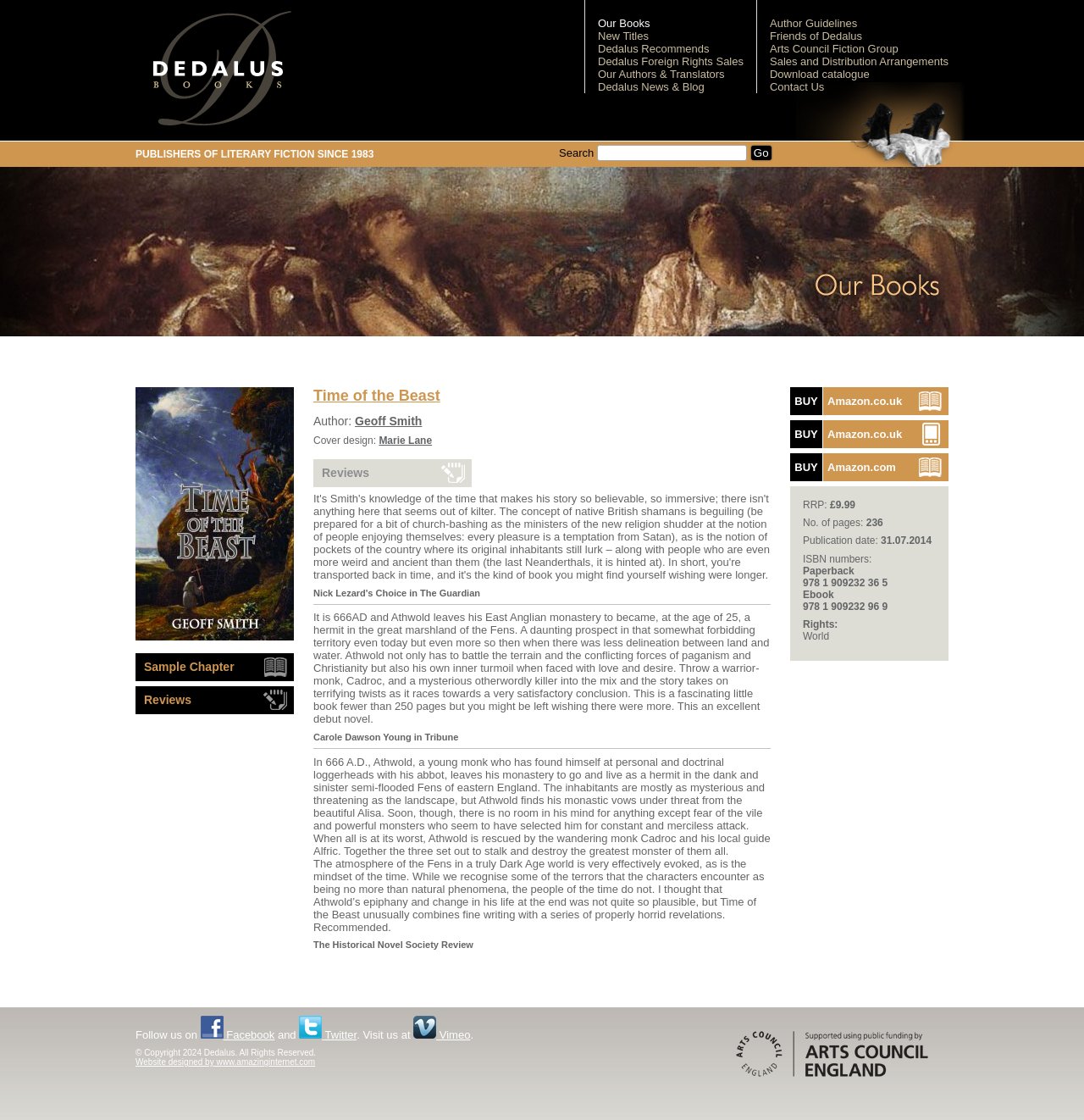Determine the bounding box coordinates of the target area to click to execute the following instruction: "Buy 'Time of the Beast' on Amazon.co.uk."

[0.729, 0.346, 0.875, 0.371]